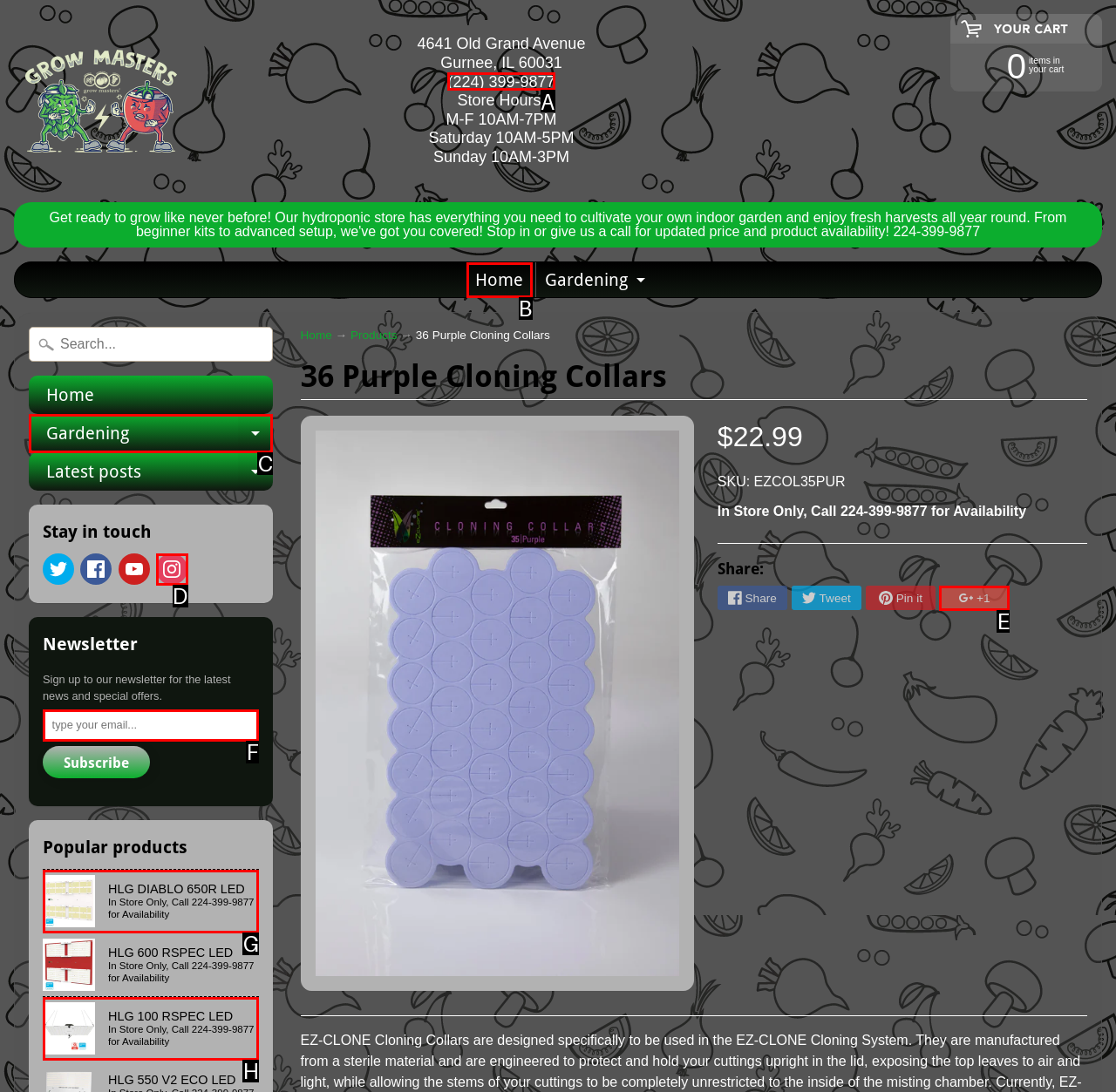Indicate which red-bounded element should be clicked to perform the task: Call for product availability Answer with the letter of the correct option.

A